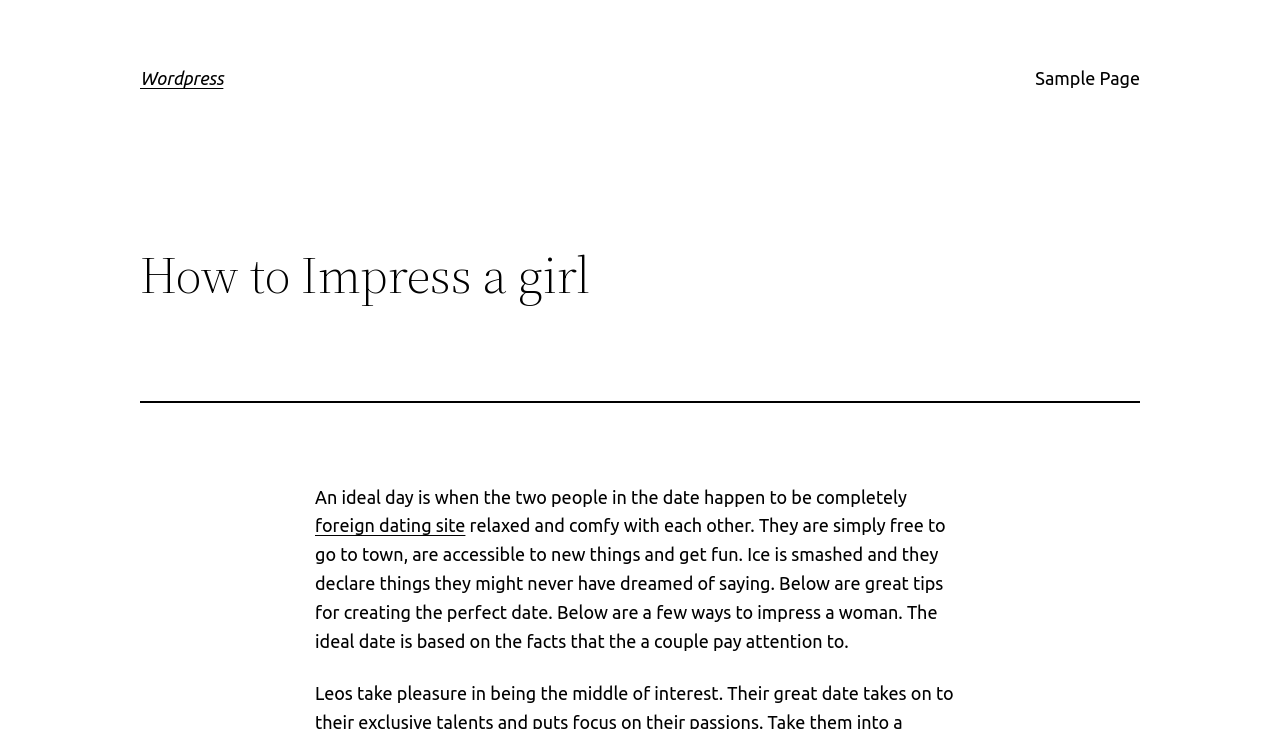Identify and provide the bounding box for the element described by: "input value="1" aria-label="Quantity" name="quantity" value="1"".

None